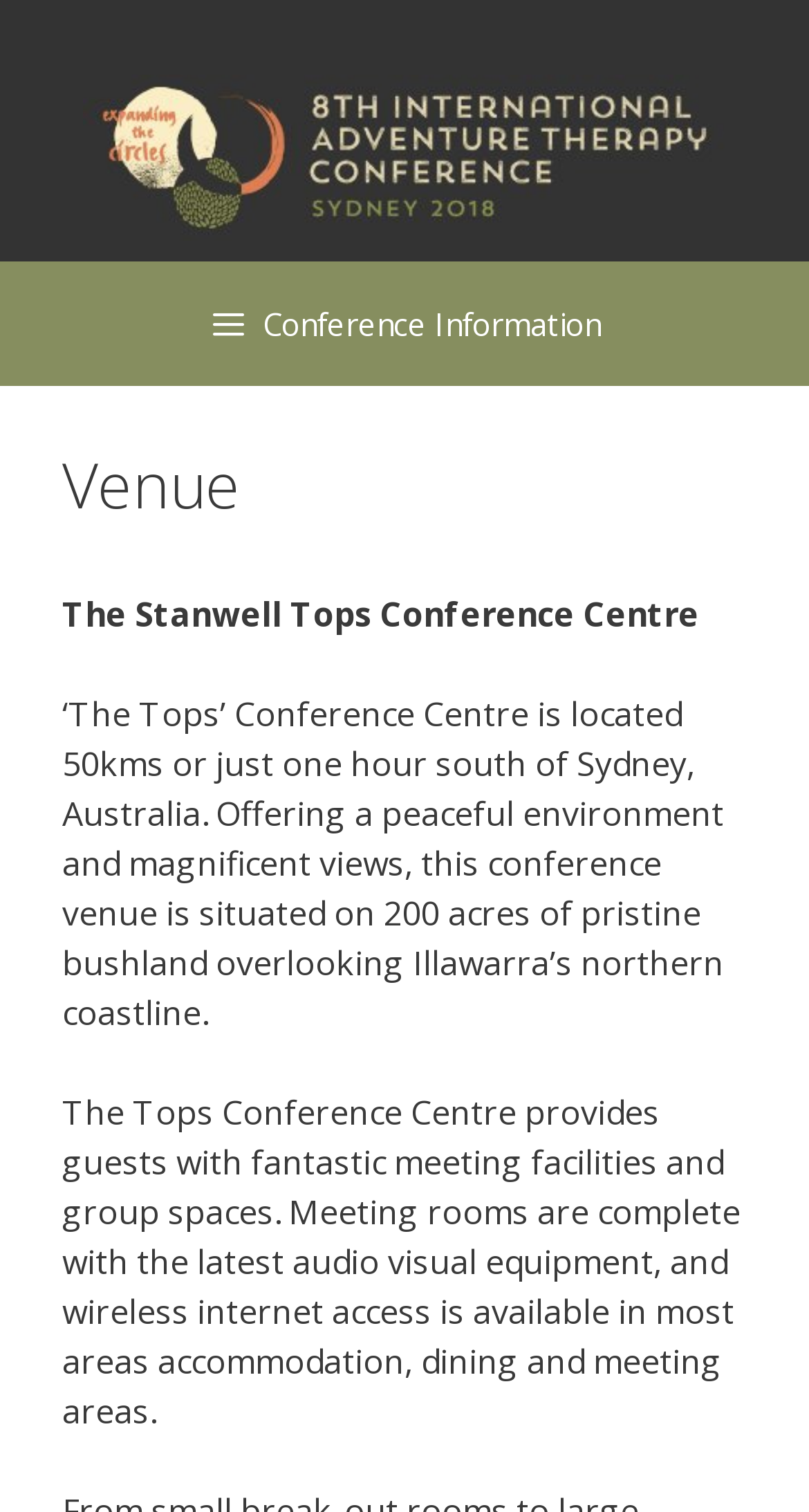How far is the conference centre from Sydney?
Using the image, elaborate on the answer with as much detail as possible.

I found the answer by reading the text content of the webpage, specifically the StaticText element with the text '‘The Tops’ Conference Centre is located 50kms or just one hour south of Sydney, Australia.'. This text provides information about the location of the conference centre, including its distance from Sydney.